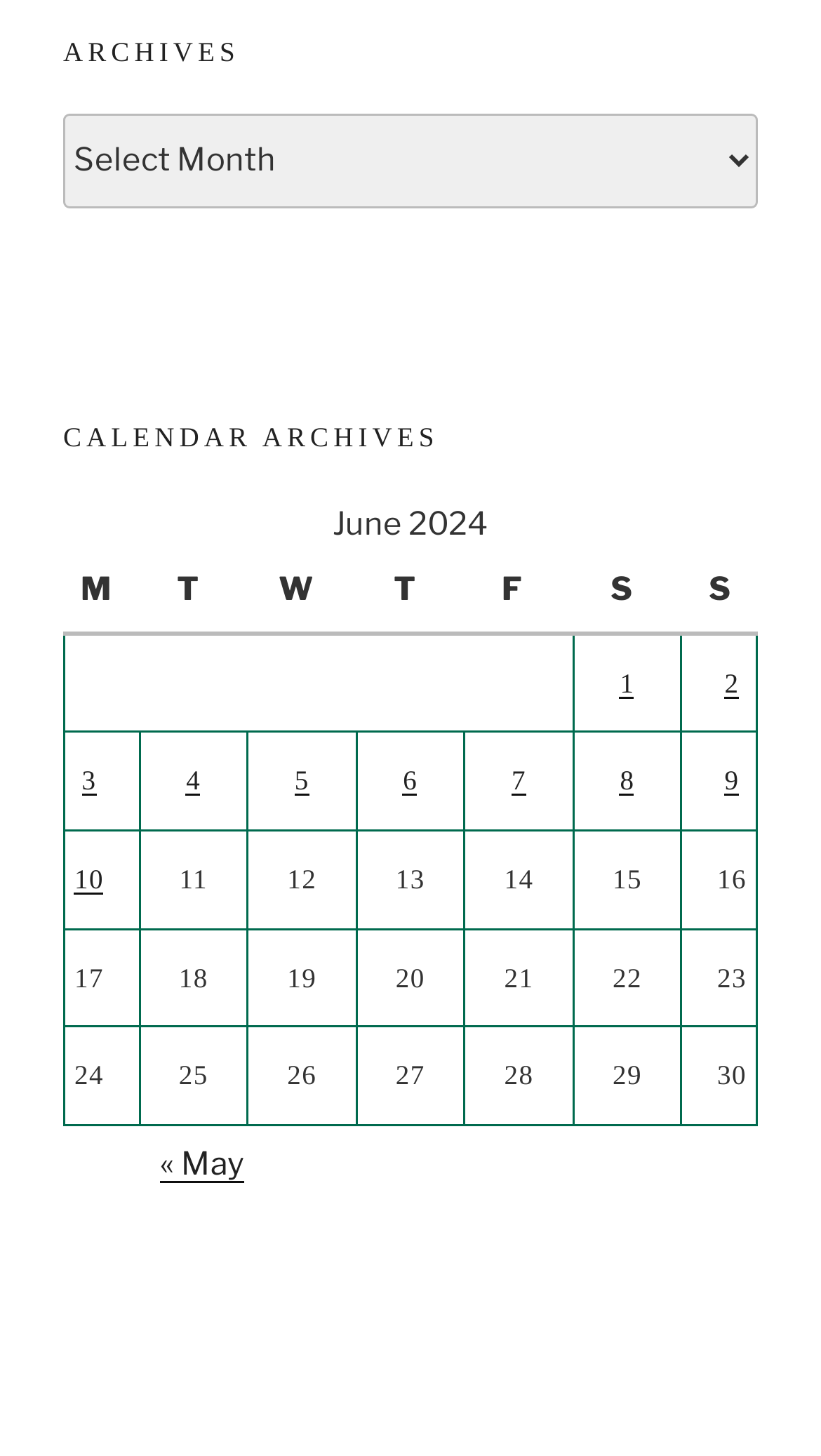Find the bounding box coordinates of the element to click in order to complete the given instruction: "Learn about Soil Clean product."

None